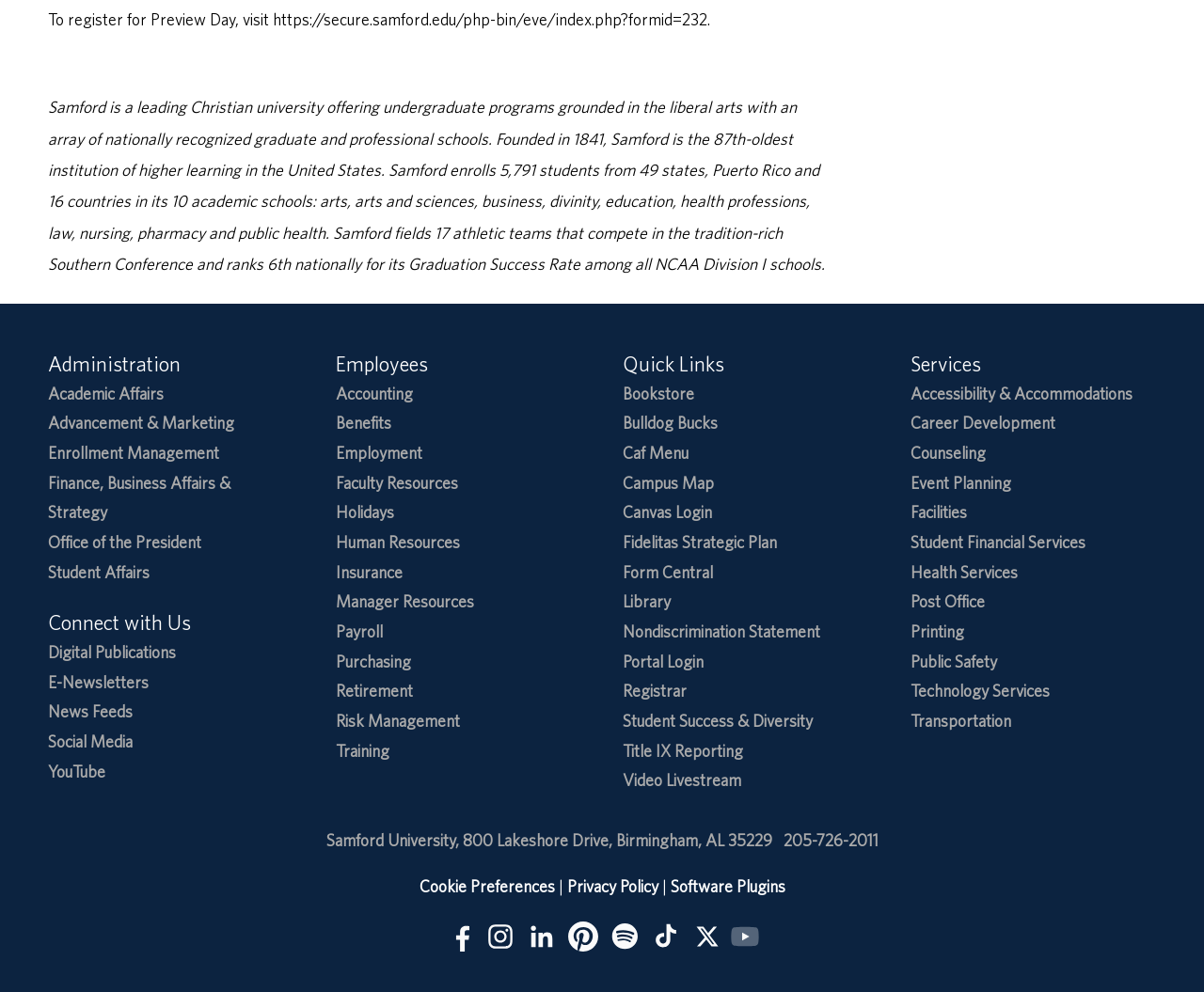Kindly determine the bounding box coordinates for the area that needs to be clicked to execute this instruction: "Visit Academic Affairs".

[0.04, 0.386, 0.136, 0.406]